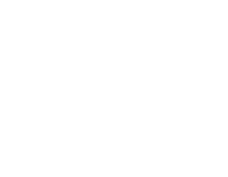Please give a one-word or short phrase response to the following question: 
What is the purpose of the graphical representation?

Educating the public